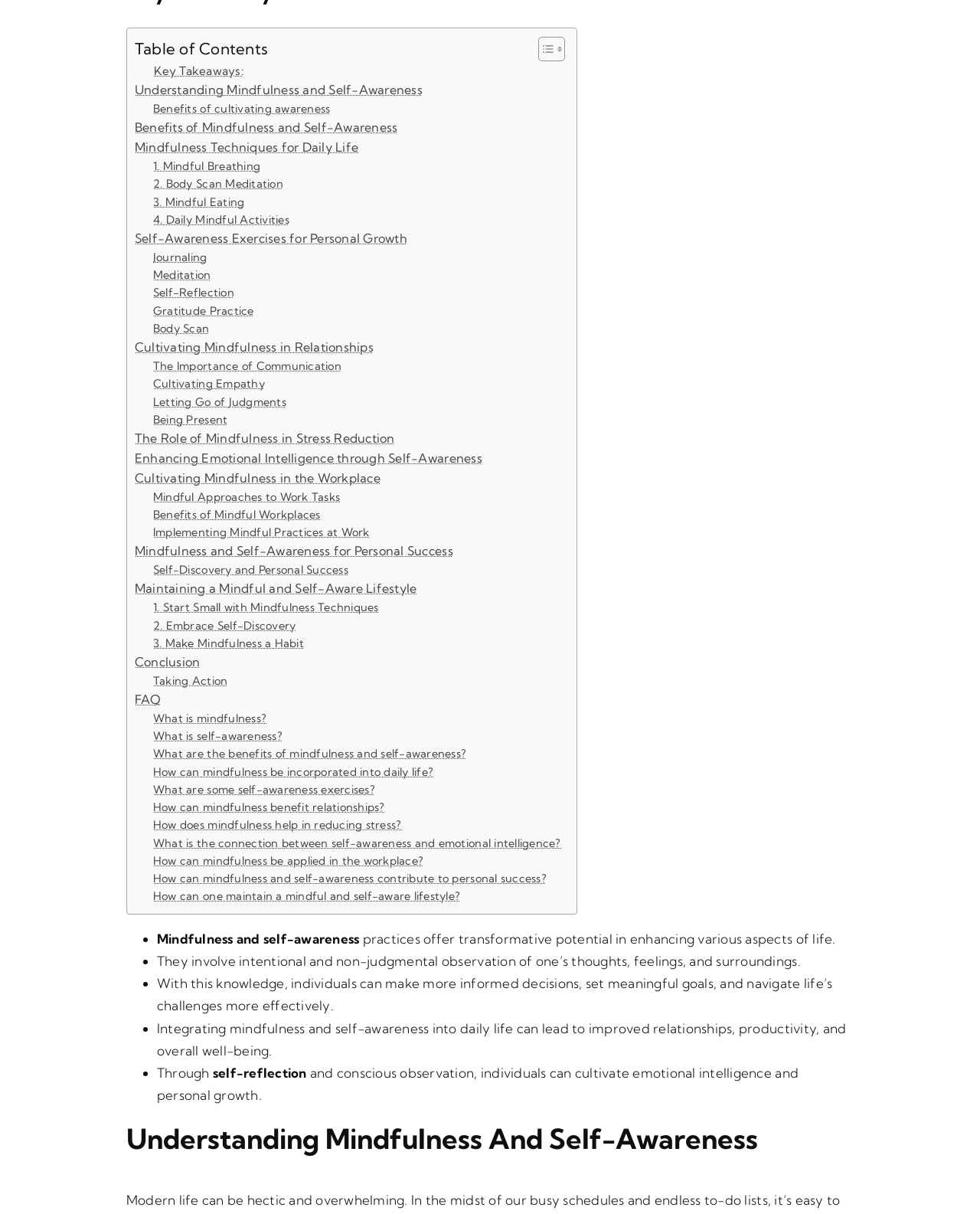Answer briefly with one word or phrase:
How many links are there in the 'Table of Contents' section?

21